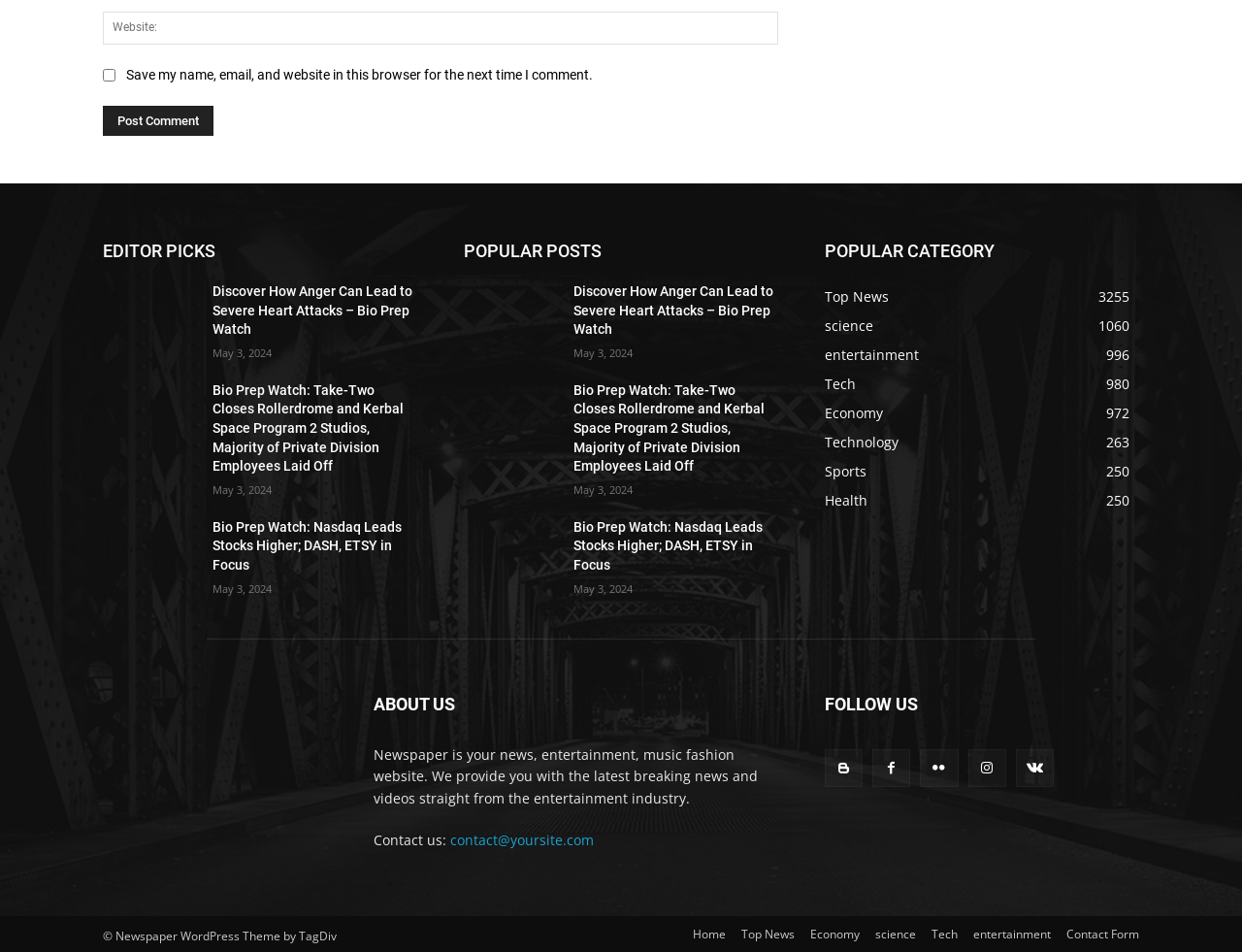Find and specify the bounding box coordinates that correspond to the clickable region for the instruction: "Post a comment".

[0.083, 0.11, 0.172, 0.142]